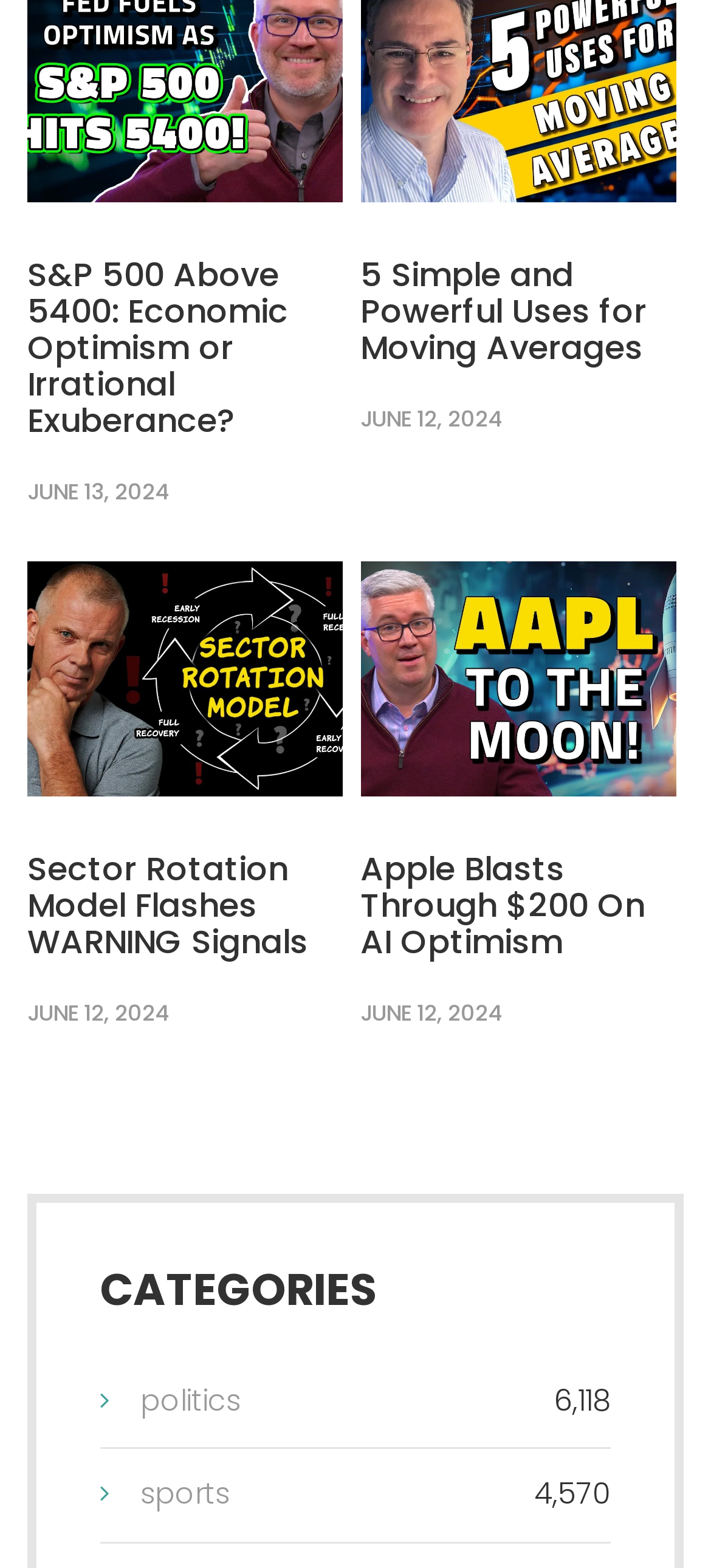Carefully examine the image and provide an in-depth answer to the question: What is the company mentioned in the fourth article?

I read the heading element with the text 'Apple Blasts Through $200 On AI Optimism' and found that the company mentioned is Apple.